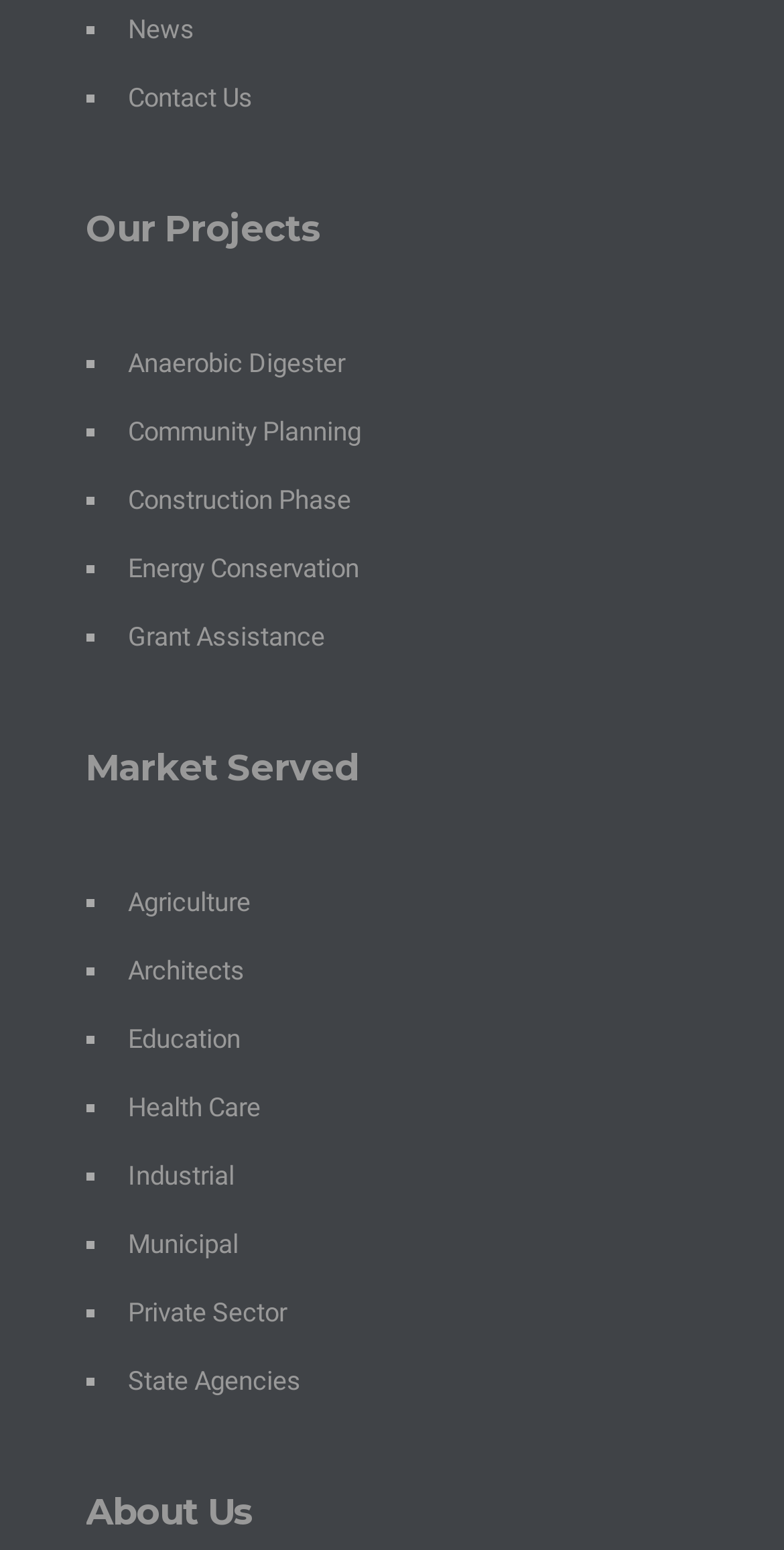Identify the bounding box coordinates of the clickable region to carry out the given instruction: "View news".

[0.163, 0.009, 0.247, 0.029]